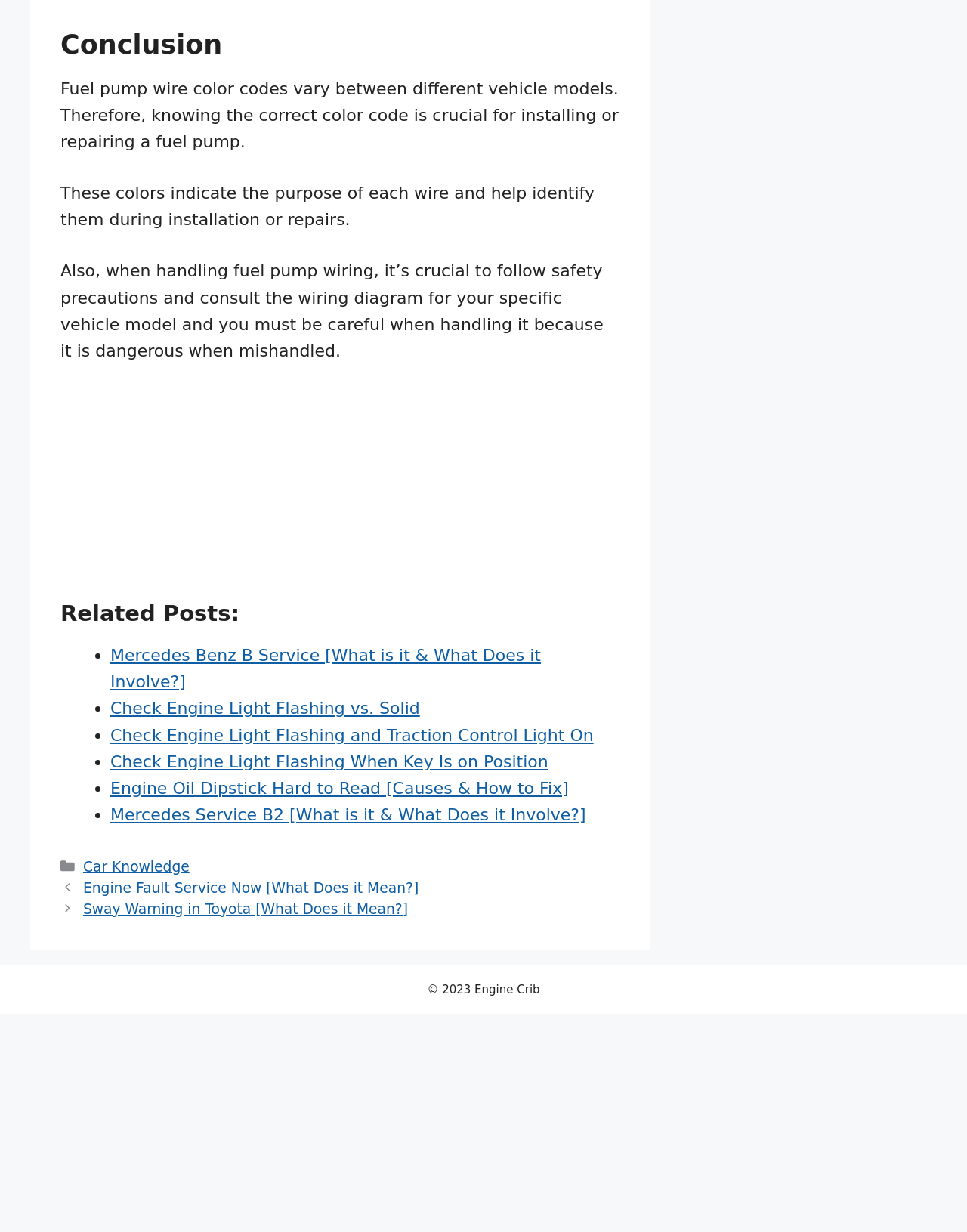How many related posts are listed on the webpage?
Using the image, provide a concise answer in one word or a short phrase.

6